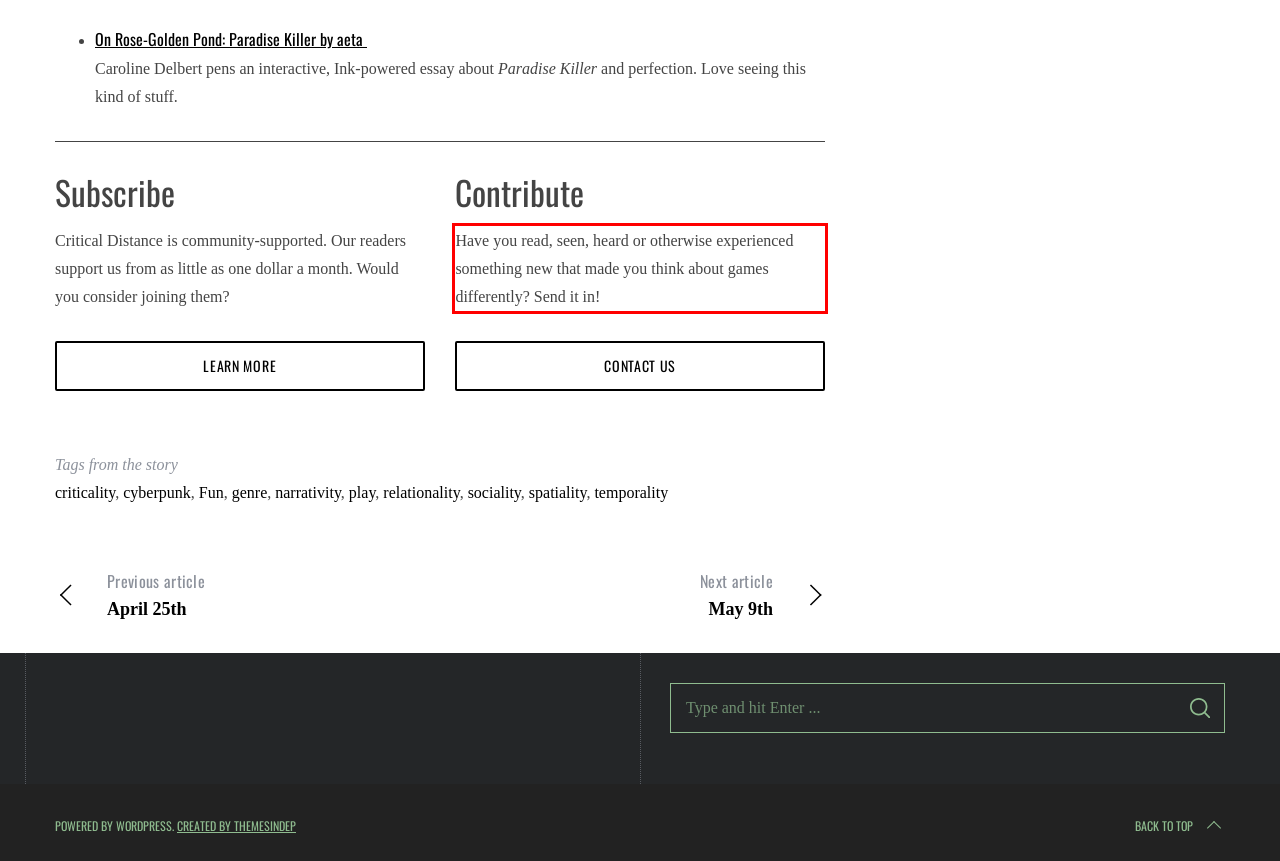Using the webpage screenshot, recognize and capture the text within the red bounding box.

Have you read, seen, heard or otherwise experienced something new that made you think about games differently? Send it in!